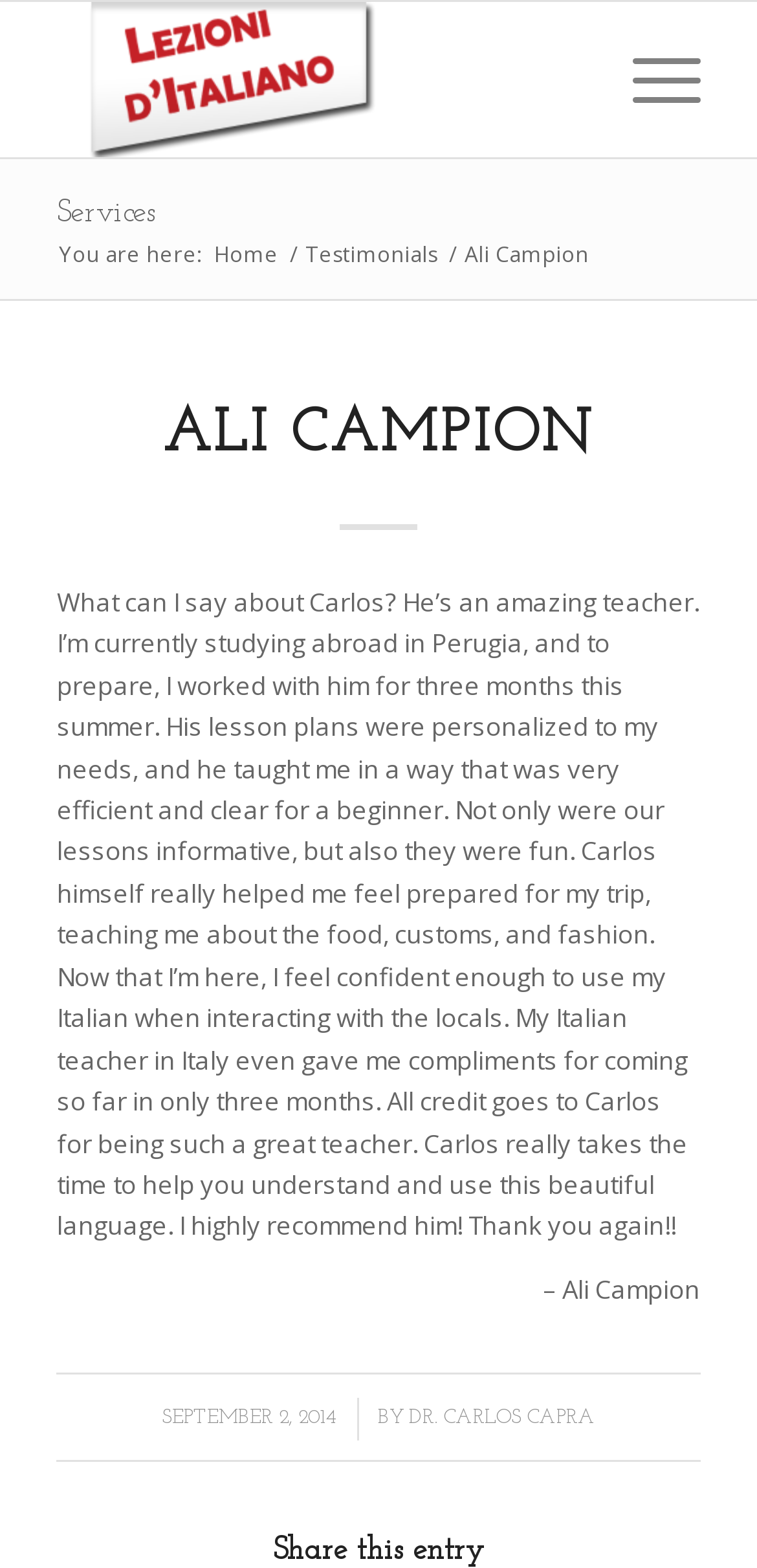Please give a short response to the question using one word or a phrase:
What is the name of the teacher being praised?

Carlos